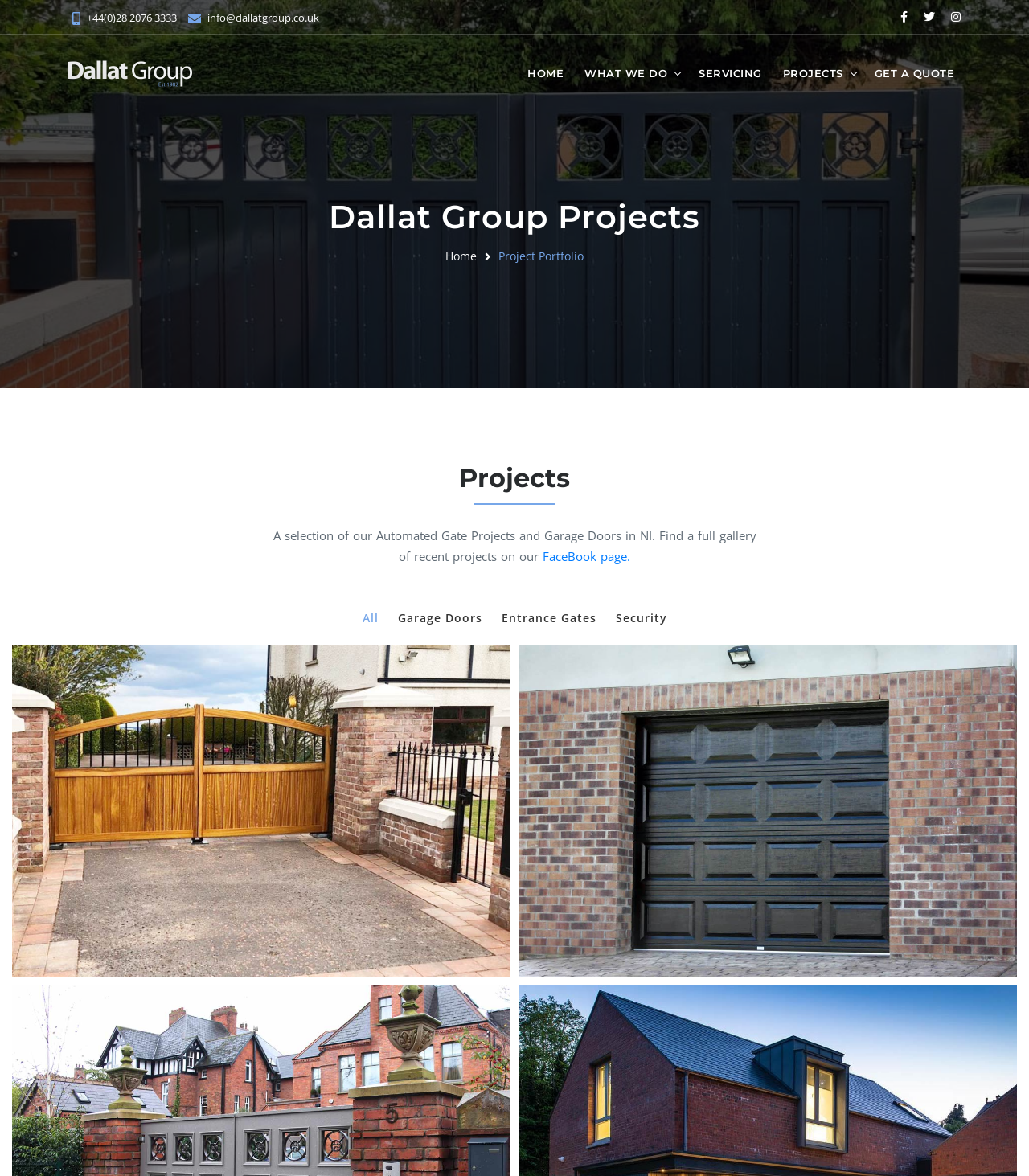What is the main heading of this webpage? Please extract and provide it.

Dallat Group Projects